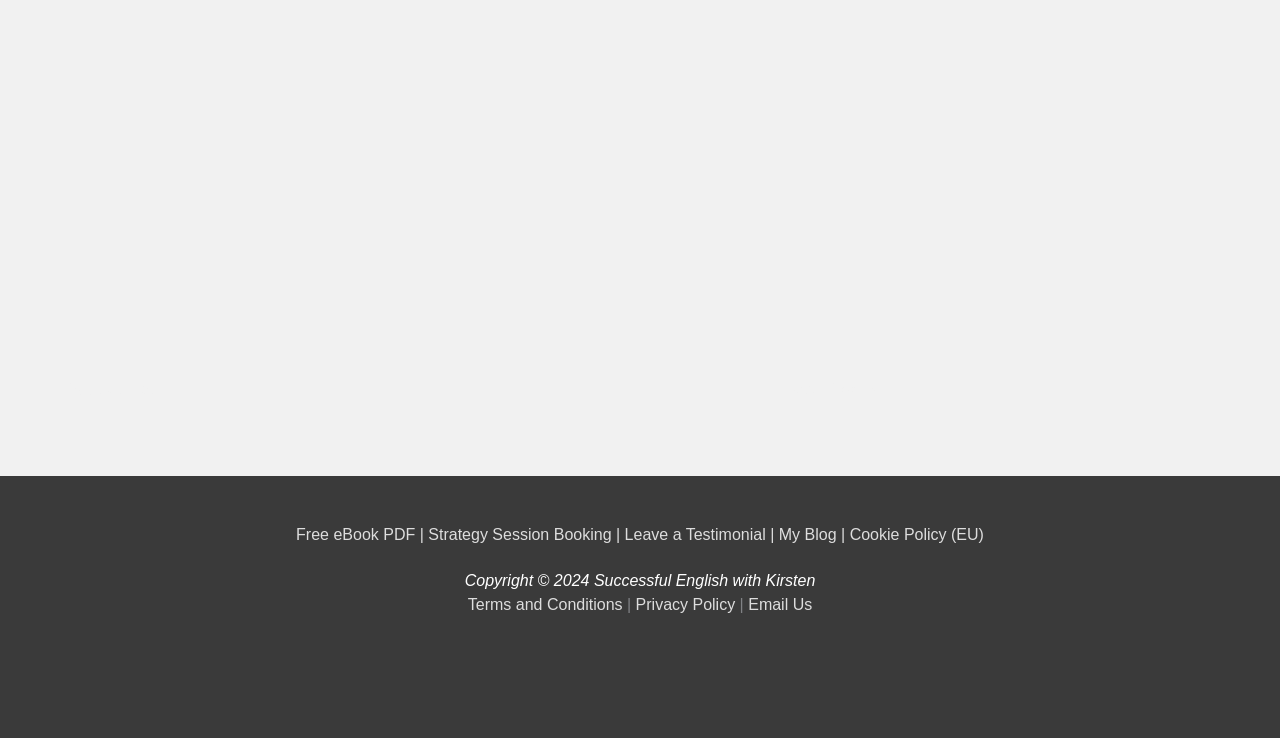Based on the element description: "Free eBook PDF", identify the bounding box coordinates for this UI element. The coordinates must be four float numbers between 0 and 1, listed as [left, top, right, bottom].

[0.231, 0.713, 0.331, 0.736]